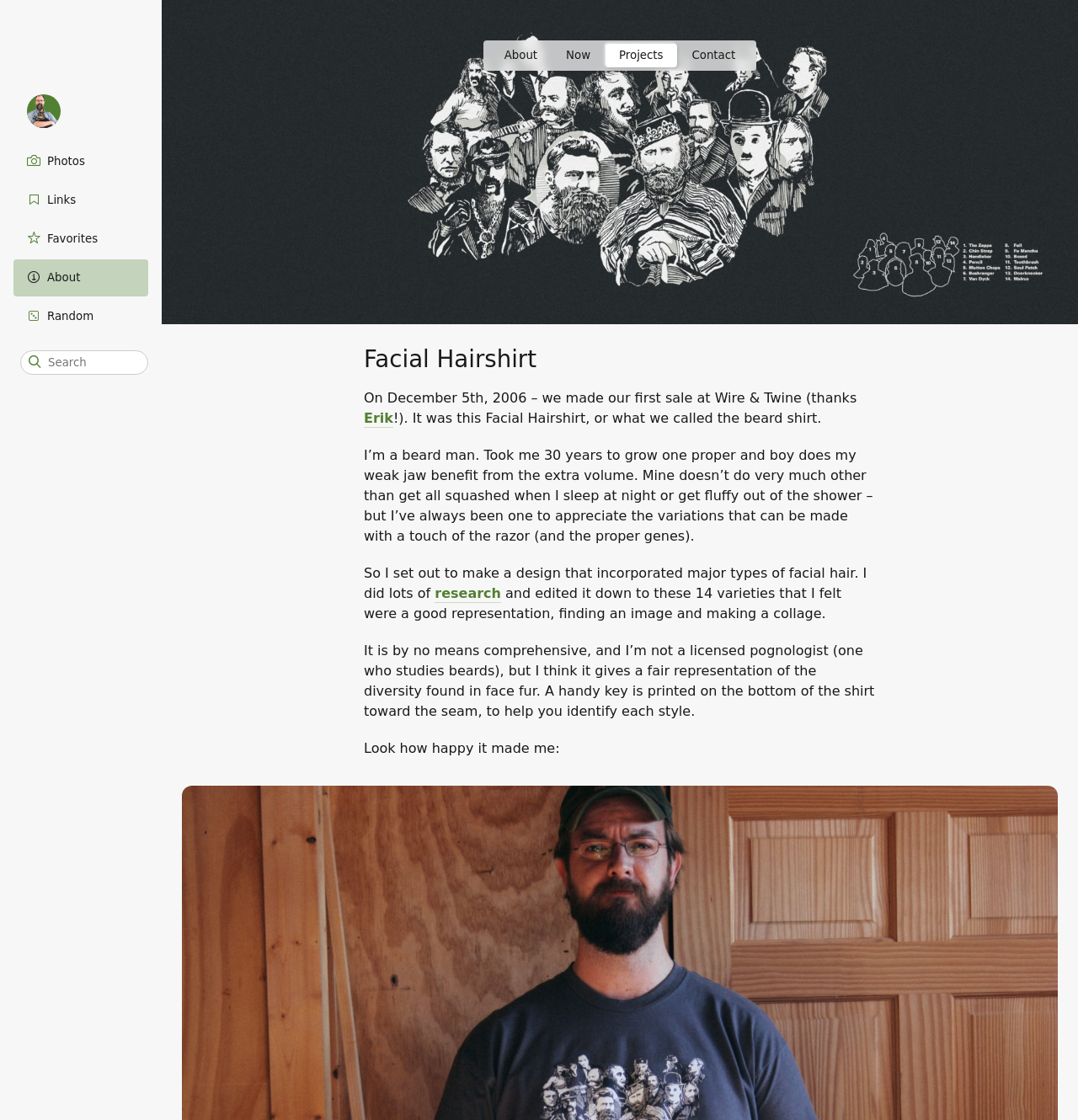Offer a thorough description of the webpage.

The webpage is about a t-shirt design featuring various types of beards, called the "Facial Hairshirt". At the top left, there is a link to the website's author, Chris Glass, accompanied by a small image. Below this, a navigation menu is located, containing links to different sections of the website, including "Photos", "Links", "Favorites", "About", and "Random".

On the right side of the navigation menu, a search bar is situated, with a submit button and a label "SEARCH FOR:". Below the search bar, there are four links to other pages: "About", "Now", "Projects", and "Contact".

The main content of the webpage is an article about the design of the Facial Hairshirt. At the top, there is a large image of the t-shirt design, showcasing different types of beards. Below the image, a heading "Facial Hairshirt" is displayed. The article then tells the story of how the design was created, with the author sharing their personal experience with beards and their inspiration for the design.

The text is divided into several paragraphs, with links to other pages and resources, such as a link to "Erik" and a link to "research". The article also includes a quote from the author, expressing their happiness with the design. Throughout the text, there are no images other than the large image of the t-shirt design at the top.